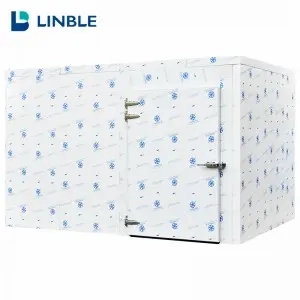Please answer the following question using a single word or phrase: 
What is the color of the exterior finish of the walk-in cooler freezer system?

White